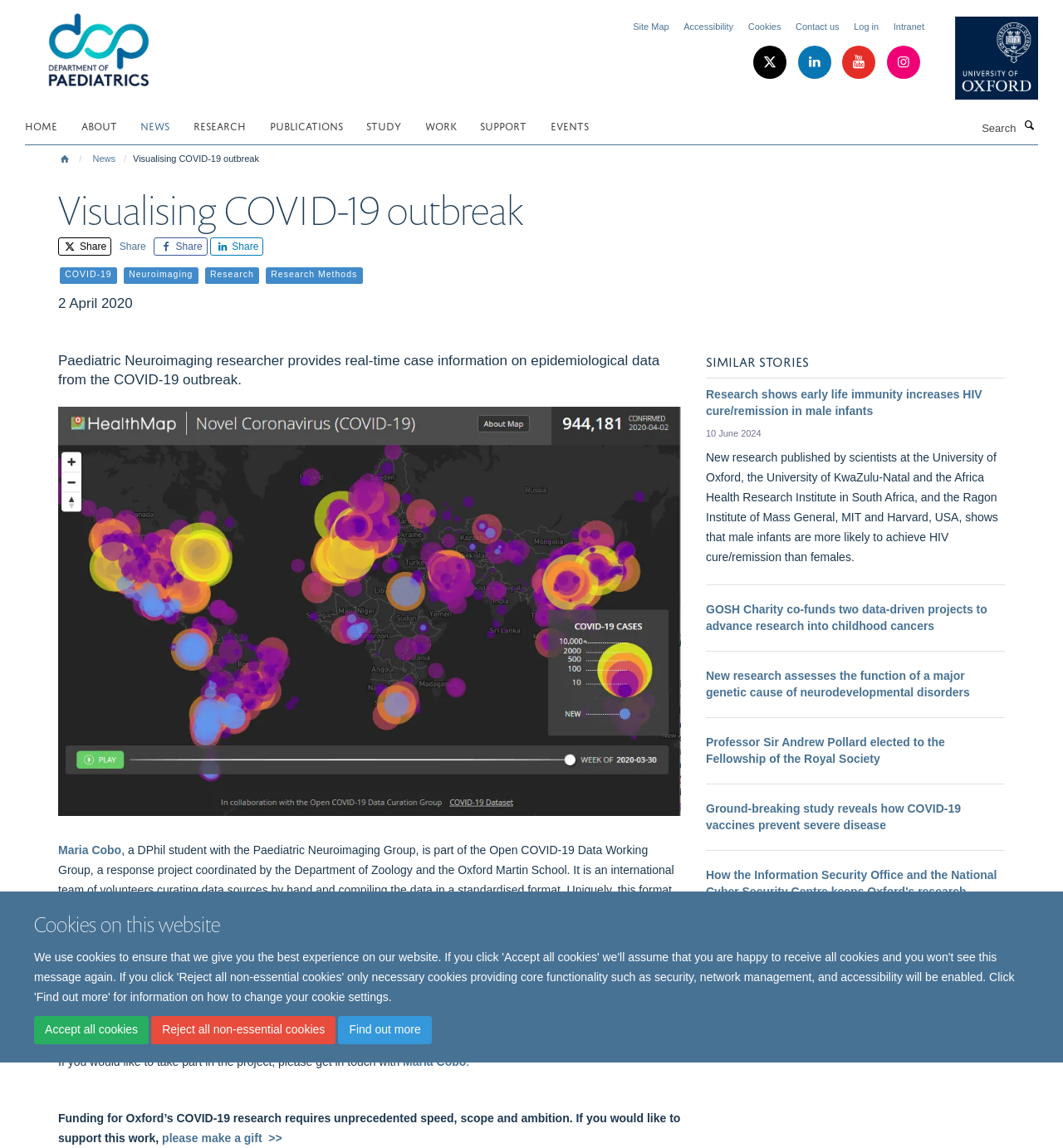Specify the bounding box coordinates of the area to click in order to follow the given instruction: "Learn more about the COVID-19 outbreak."

[0.055, 0.162, 0.945, 0.205]